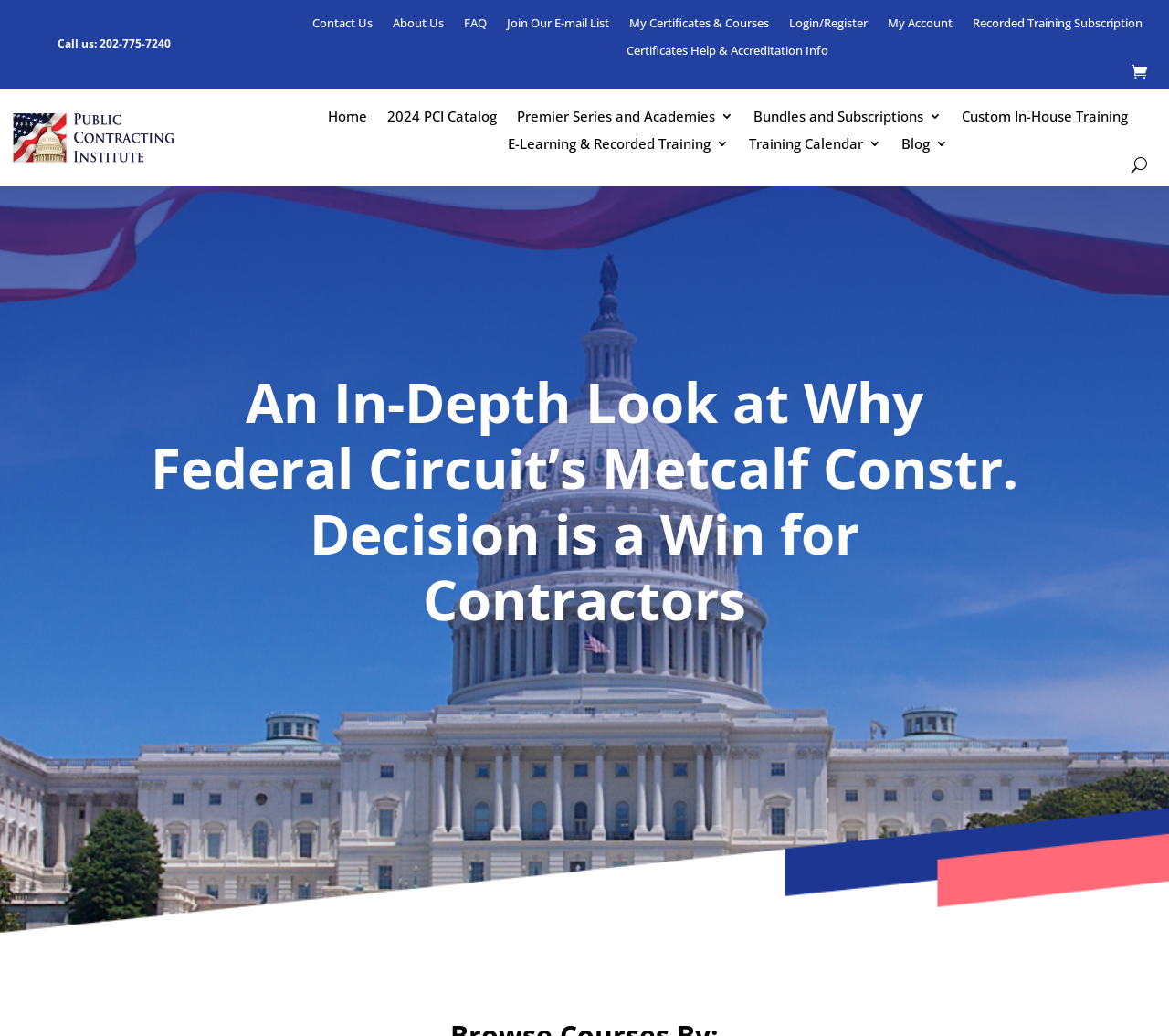Please identify the bounding box coordinates of the clickable area that will fulfill the following instruction: "Go to Home page". The coordinates should be in the format of four float numbers between 0 and 1, i.e., [left, top, right, bottom].

[0.28, 0.106, 0.314, 0.125]